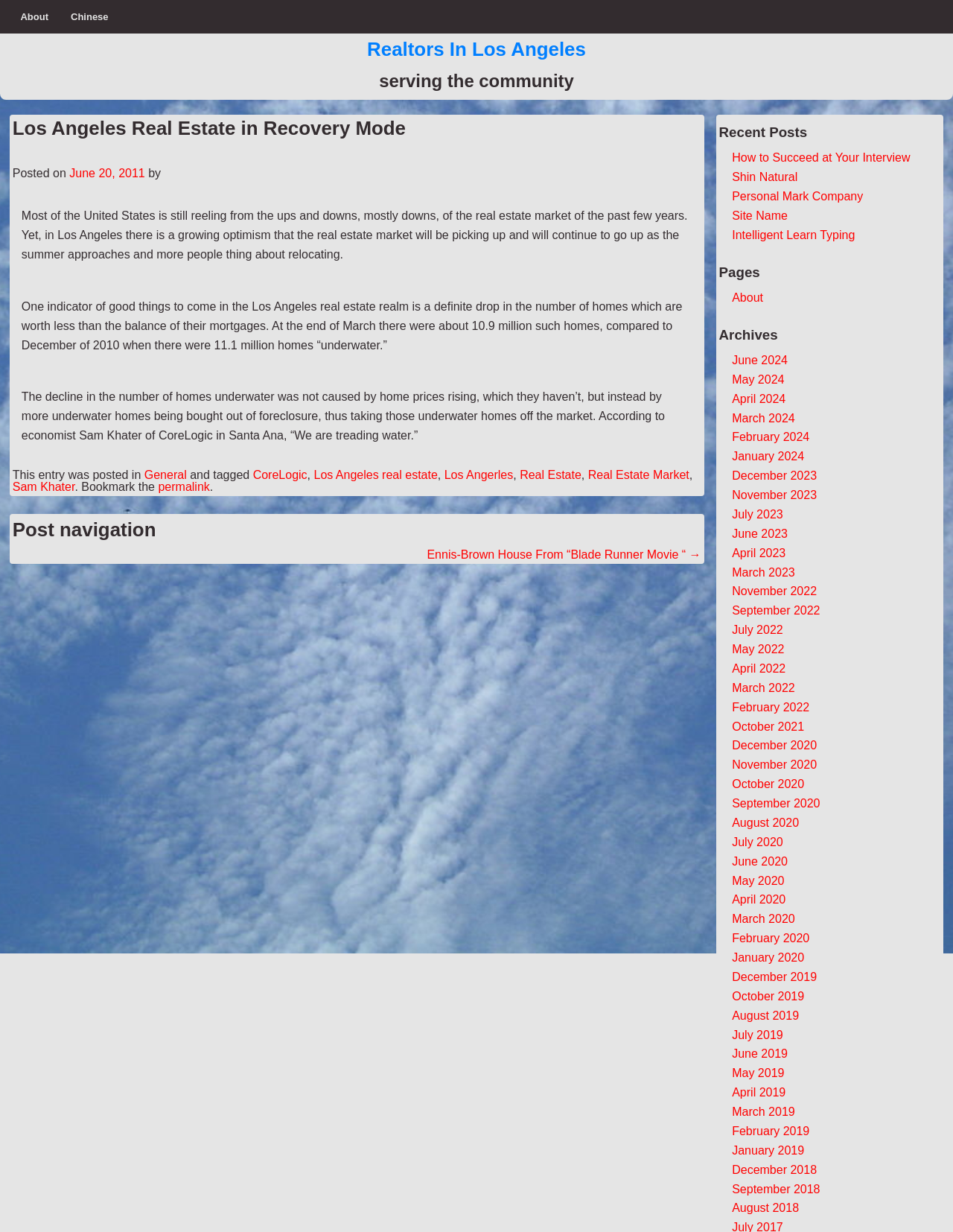Provide the bounding box coordinates for the UI element that is described by this text: "December 2018". The coordinates should be in the form of four float numbers between 0 and 1: [left, top, right, bottom].

[0.768, 0.944, 0.857, 0.954]